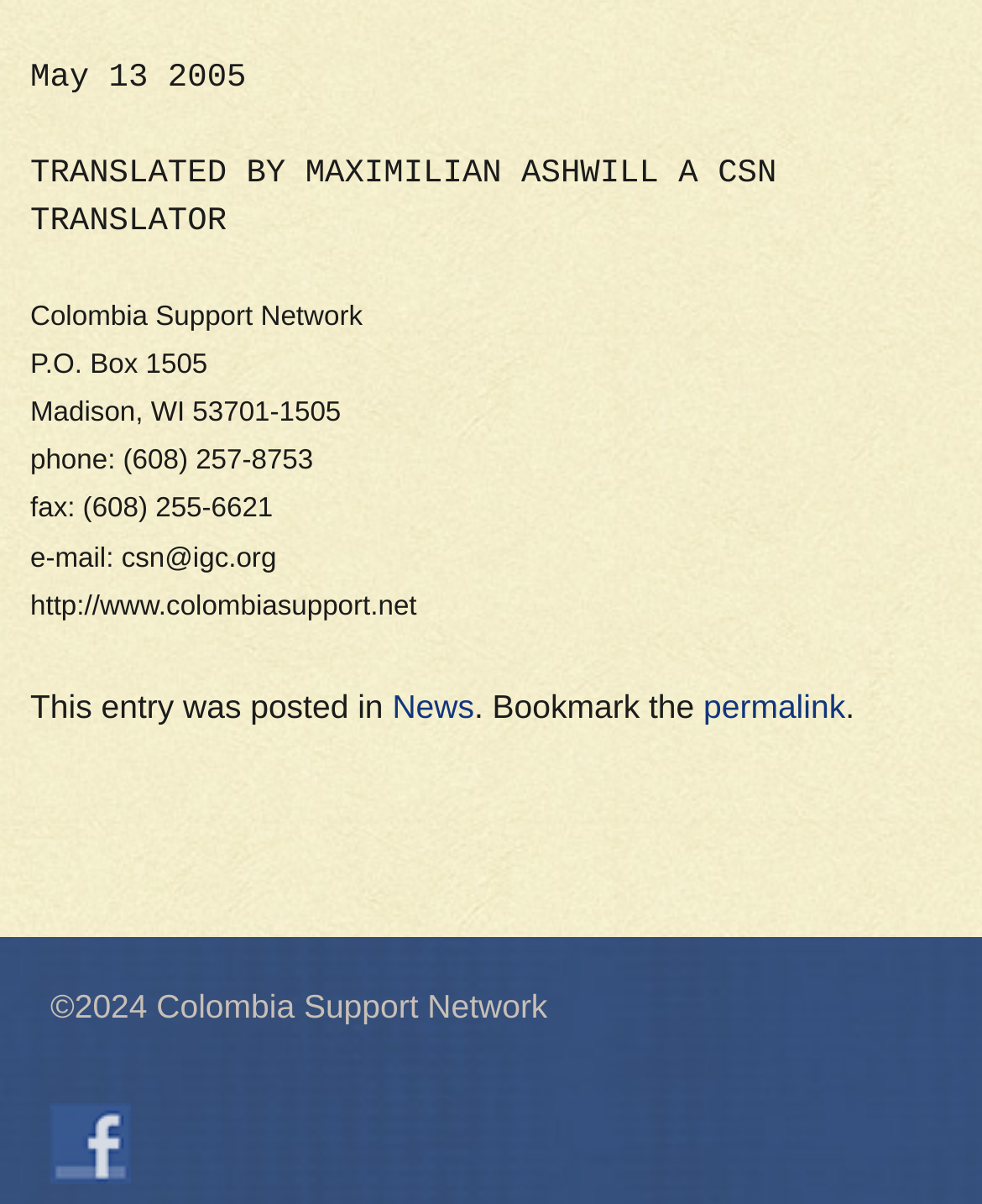What is the category of the post?
Deliver a detailed and extensive answer to the question.

The category of the post is 'News', which is indicated by the link 'News' next to the text 'This entry was posted in'.